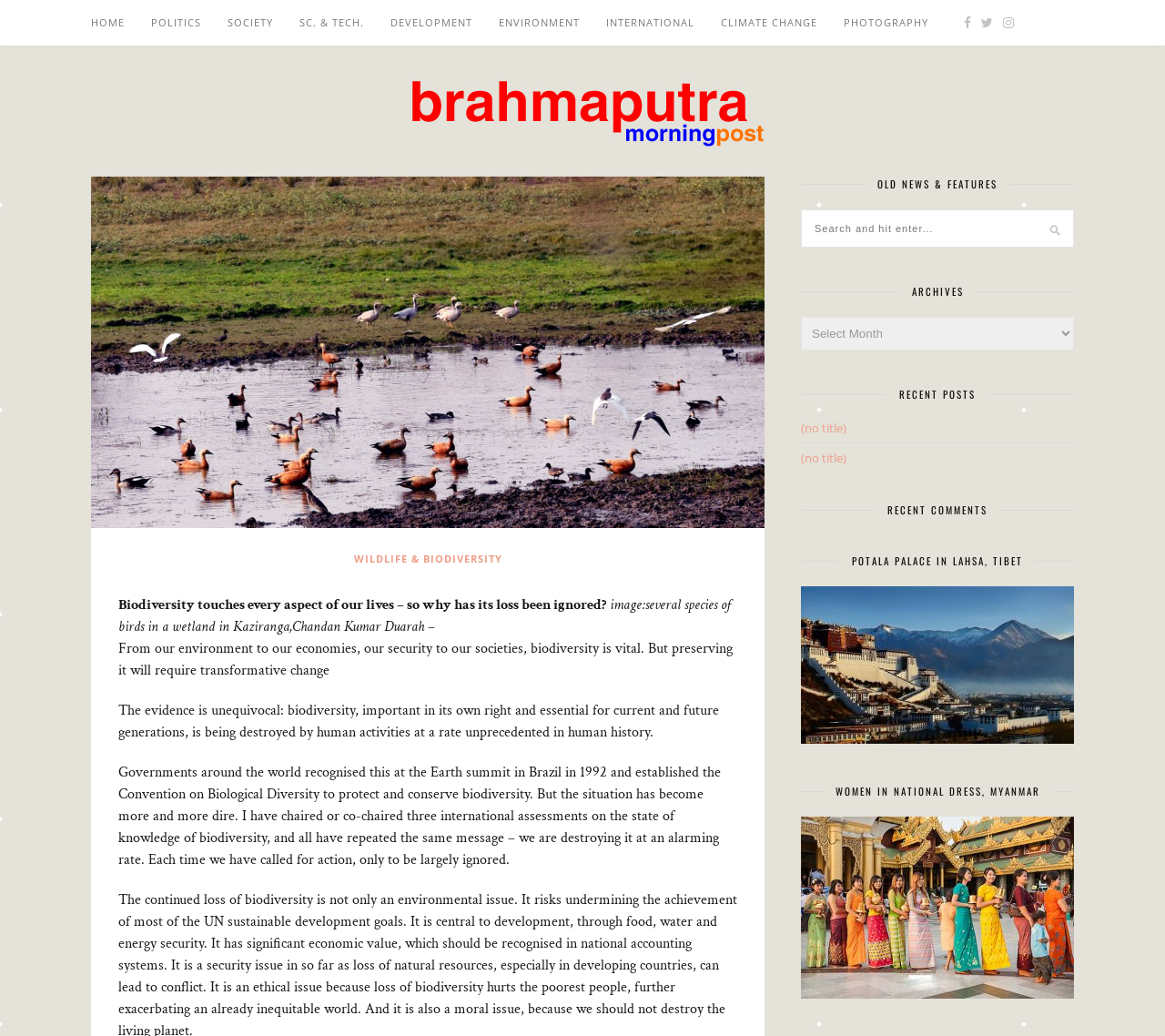Is there a search function?
Respond with a short answer, either a single word or a phrase, based on the image.

Yes